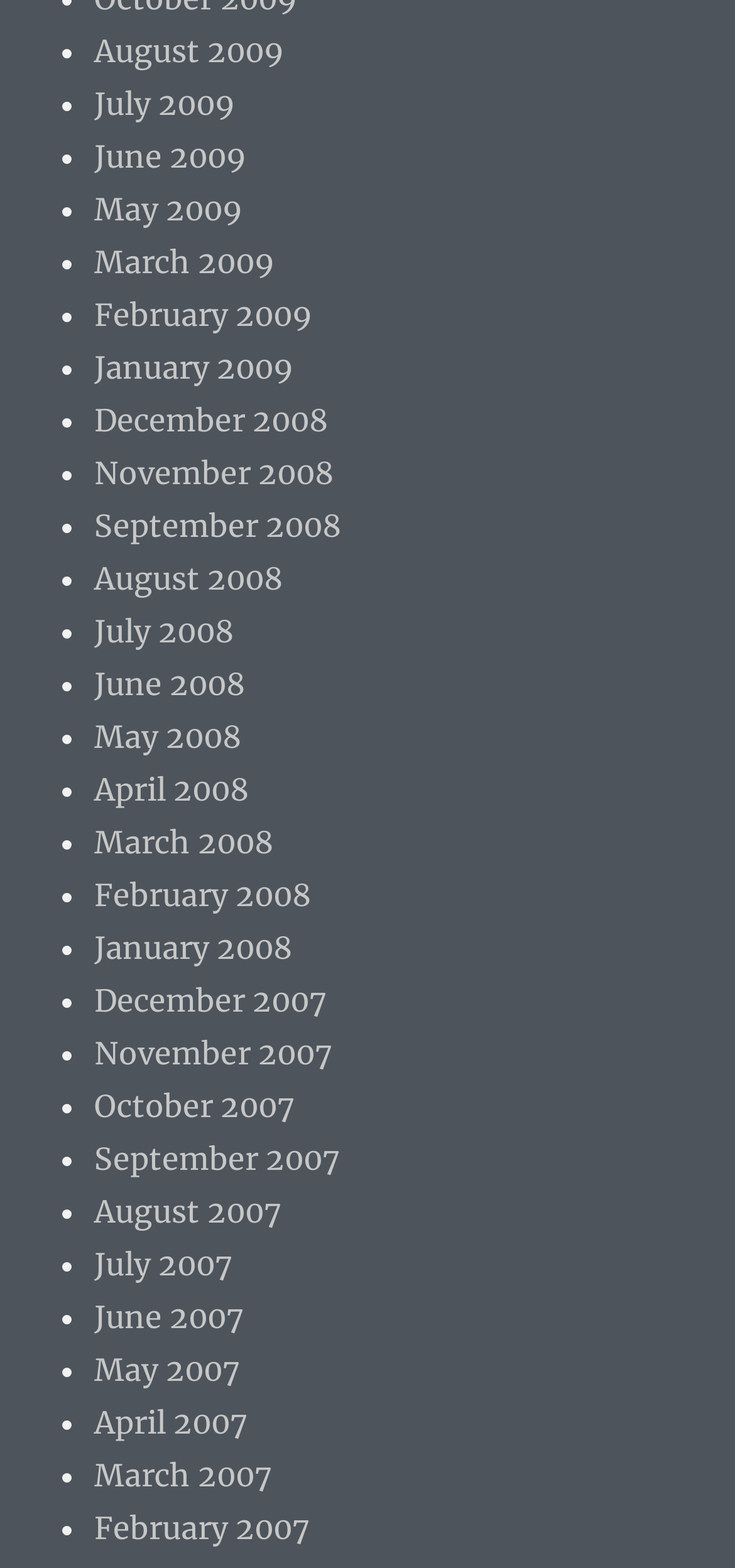Identify the bounding box coordinates of the region that needs to be clicked to carry out this instruction: "View August 2009". Provide these coordinates as four float numbers ranging from 0 to 1, i.e., [left, top, right, bottom].

[0.128, 0.02, 0.387, 0.044]